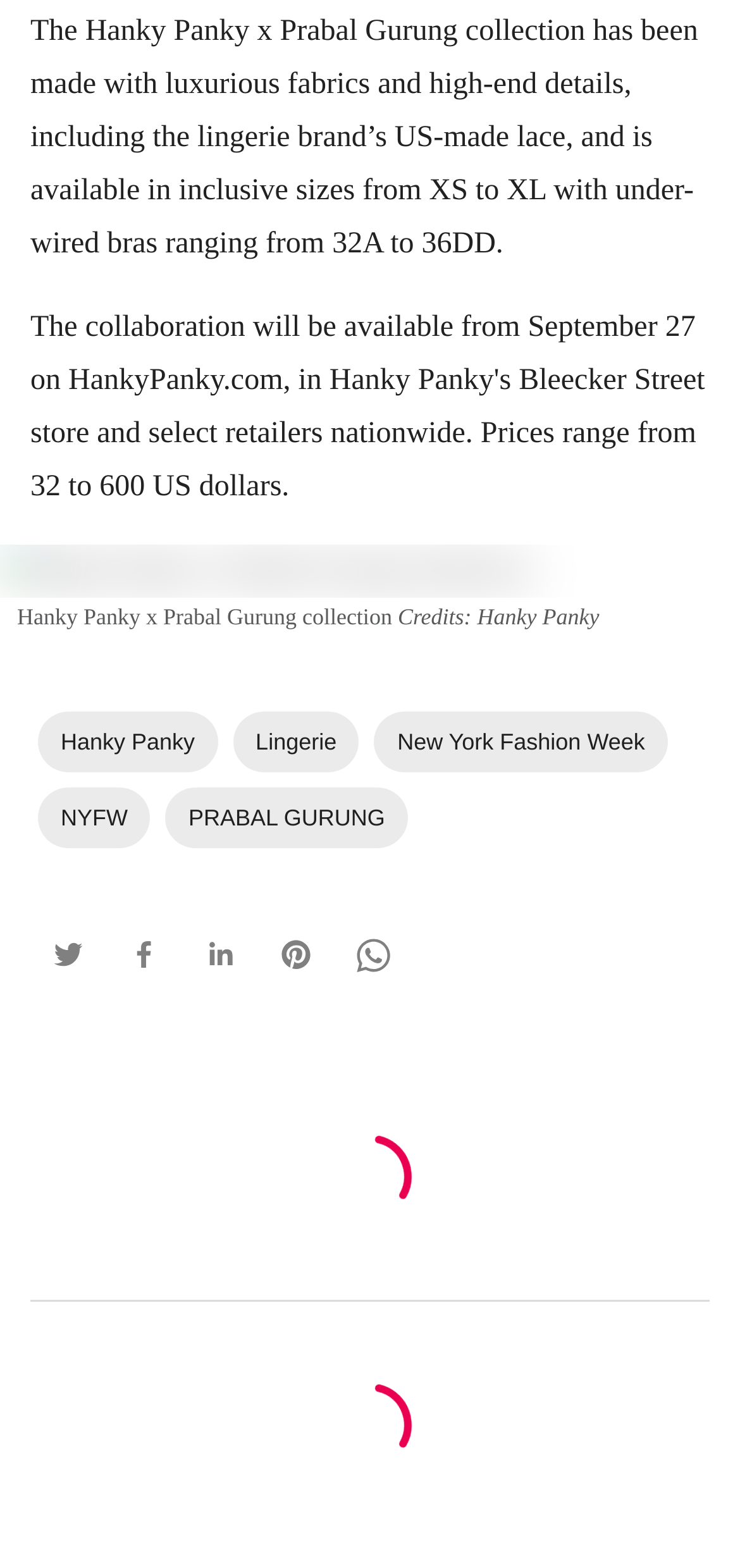What is the theme of the image shown in the webpage?
With the help of the image, please provide a detailed response to the question.

The theme of the image can be determined by looking at the context of the webpage which is about the Hanky Panky x Prabal Gurung lingerie collection, and the image is likely to be related to the collection.